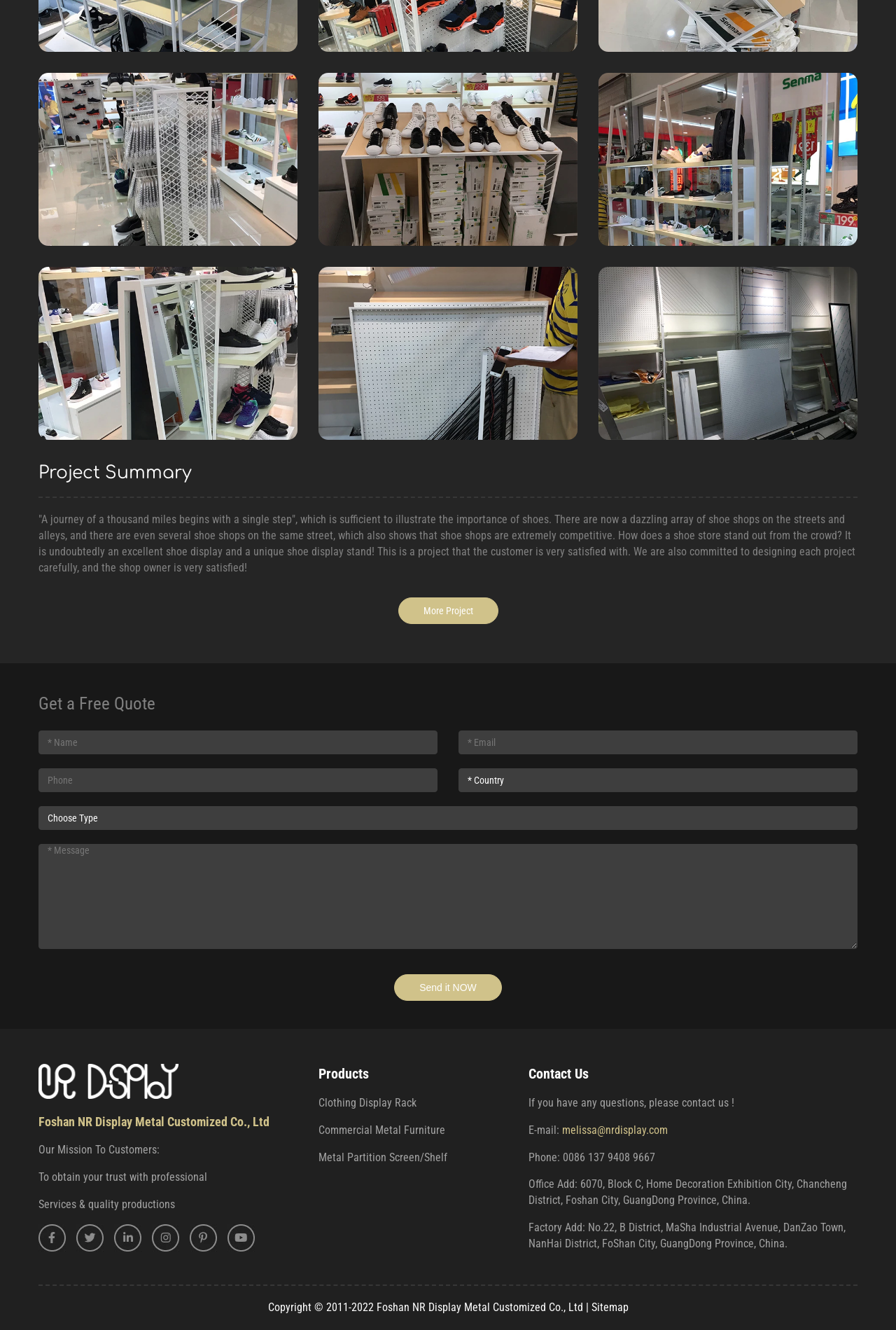Pinpoint the bounding box coordinates of the area that should be clicked to complete the following instruction: "Get a free quote". The coordinates must be given as four float numbers between 0 and 1, i.e., [left, top, right, bottom].

[0.043, 0.521, 0.173, 0.536]